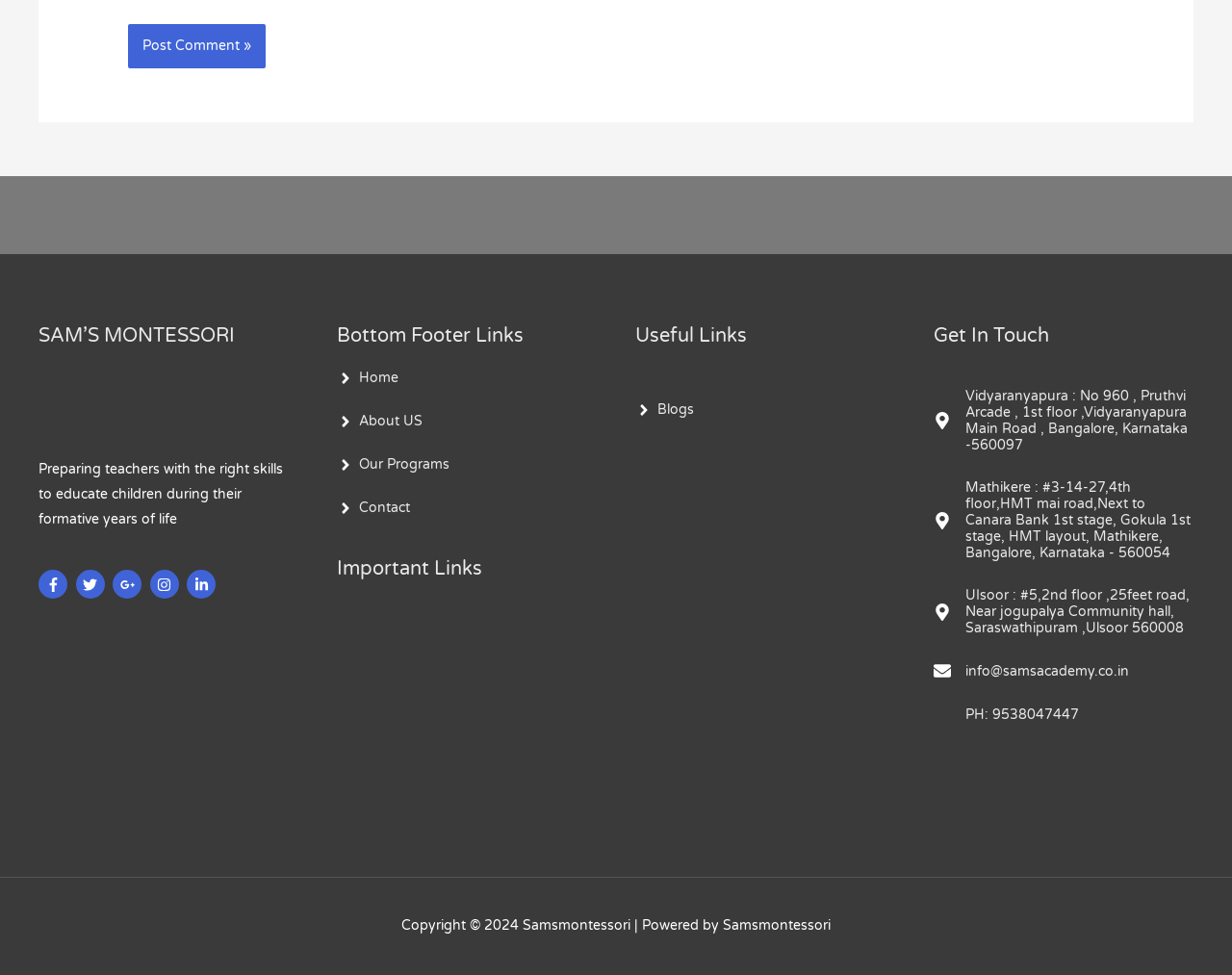Find the bounding box coordinates of the element to click in order to complete this instruction: "Go to Home page". The bounding box coordinates must be four float numbers between 0 and 1, denoted as [left, top, right, bottom].

[0.273, 0.379, 0.323, 0.397]